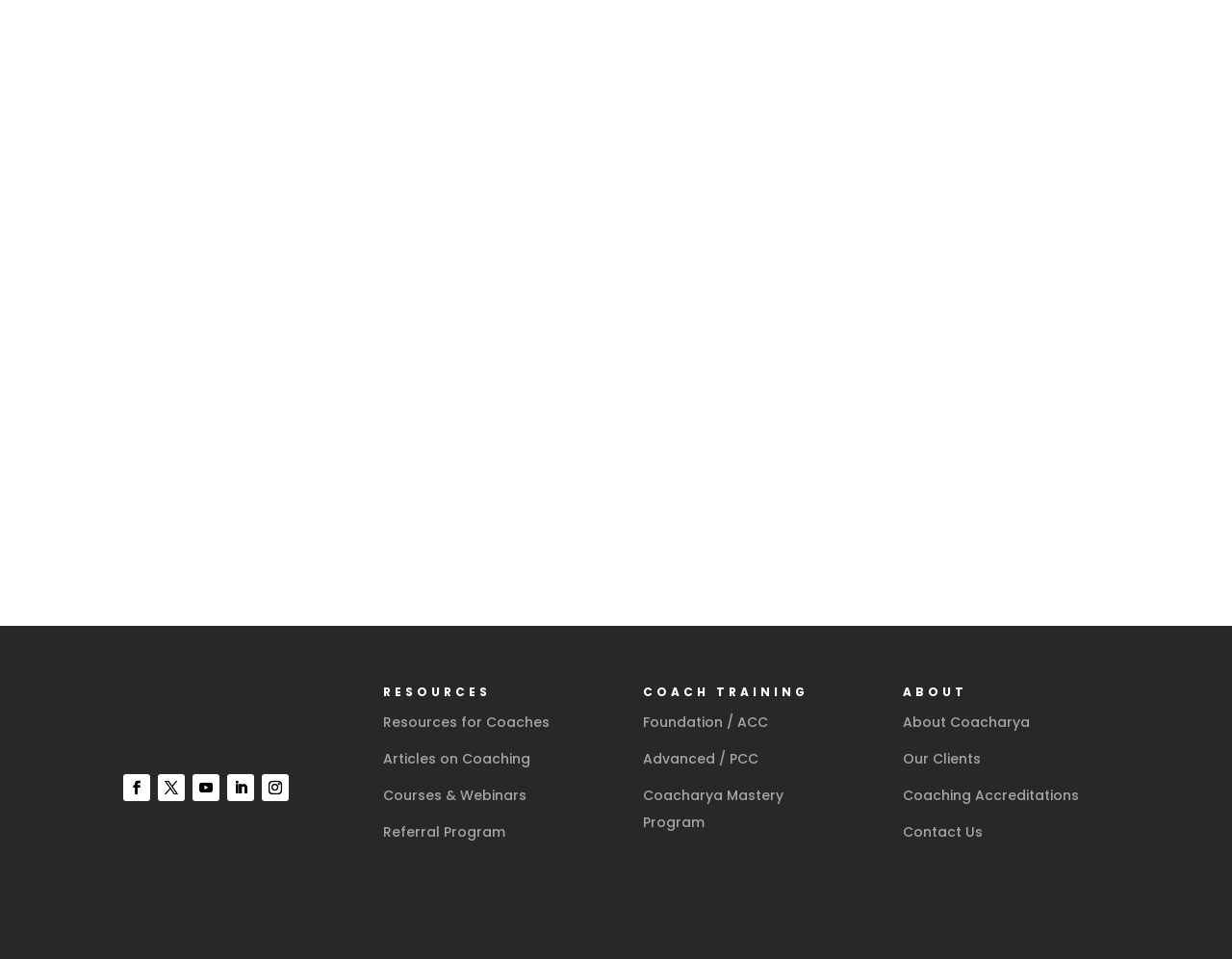Please provide the bounding box coordinate of the region that matches the element description: Our Clients. Coordinates should be in the format (top-left x, top-left y, bottom-right x, bottom-right y) and all values should be between 0 and 1.

[0.733, 0.781, 0.796, 0.801]